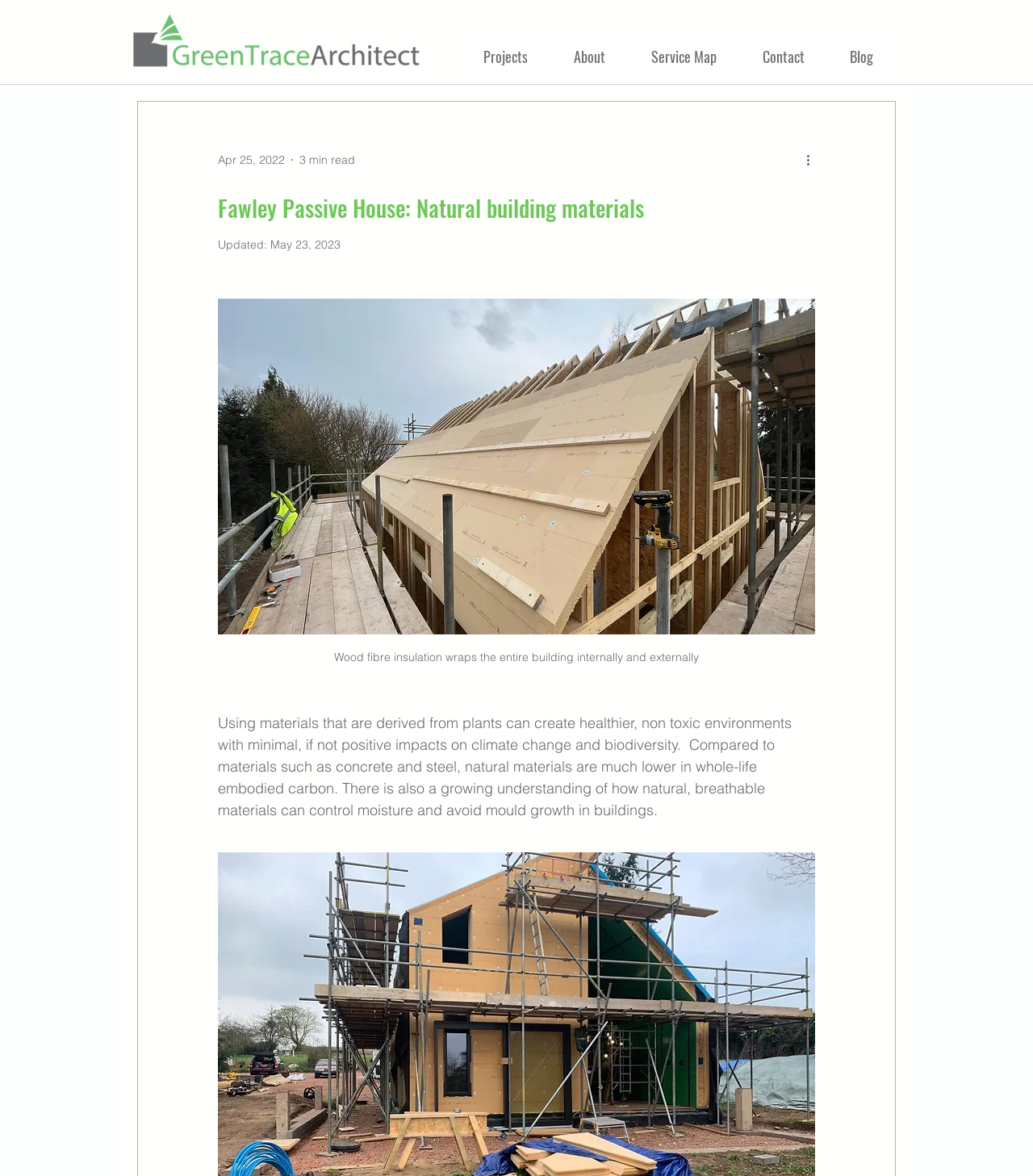Given the webpage screenshot and the description, determine the bounding box coordinates (top-left x, top-left y, bottom-right x, bottom-right y) that define the location of the UI element matching this description: aria-label="More actions"

[0.778, 0.128, 0.797, 0.144]